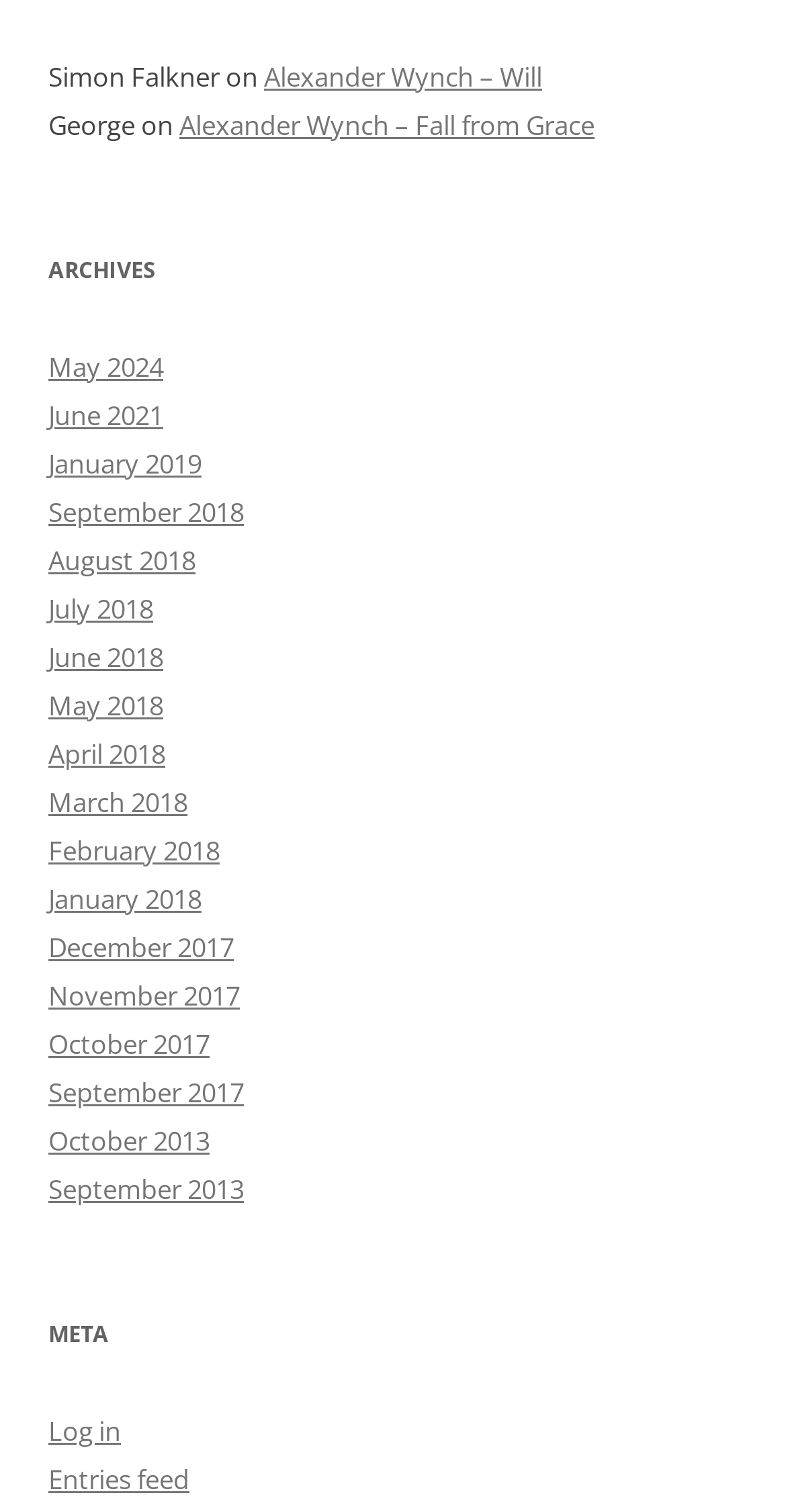Determine the bounding box coordinates for the clickable element required to fulfill the instruction: "View posts from May 2024". Provide the coordinates as four float numbers between 0 and 1, i.e., [left, top, right, bottom].

[0.062, 0.231, 0.208, 0.255]